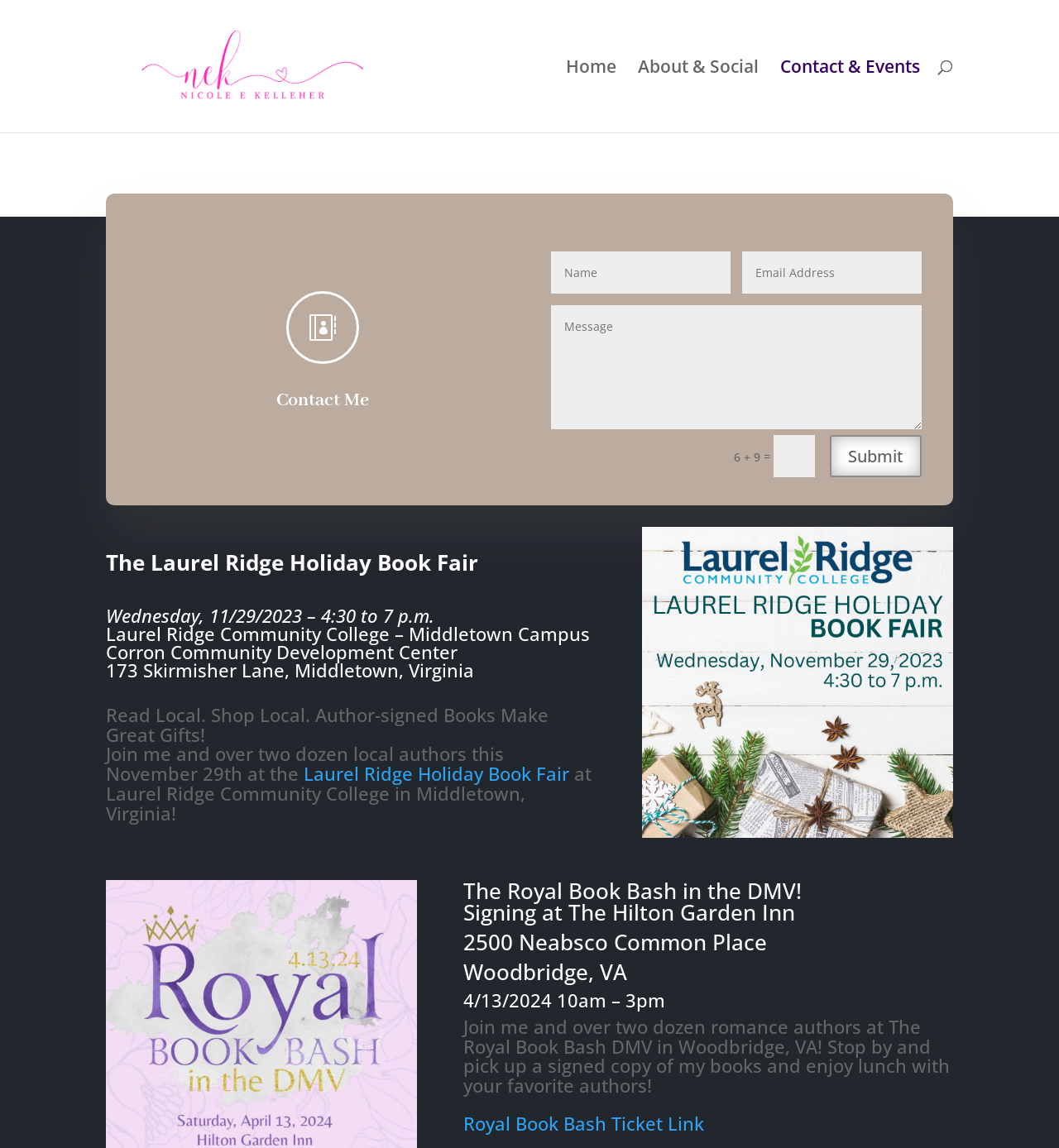Please identify the bounding box coordinates of the element that needs to be clicked to perform the following instruction: "Click the 'Contact Me' link".

[0.261, 0.339, 0.349, 0.359]